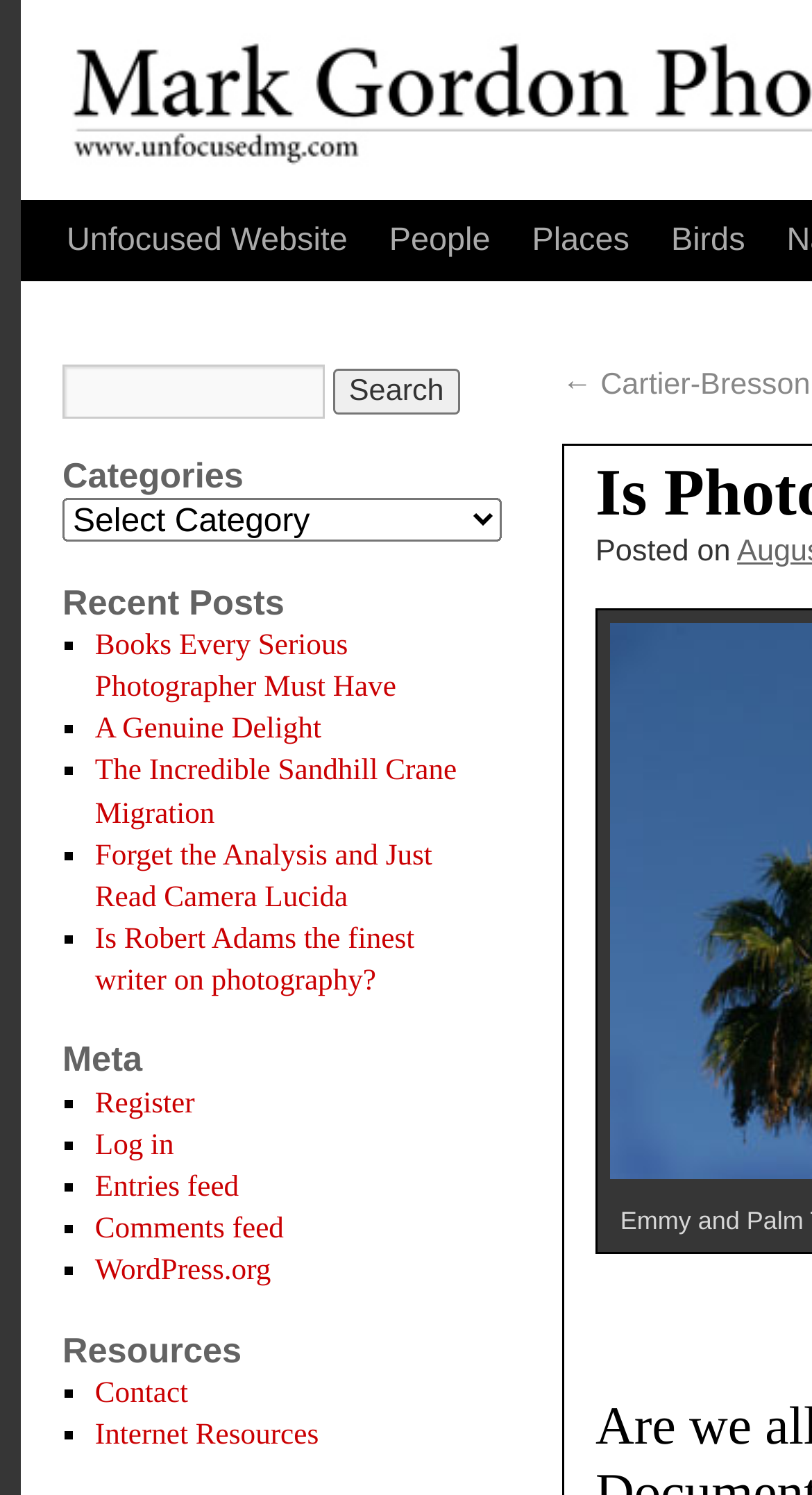Determine the bounding box coordinates for the clickable element required to fulfill the instruction: "Contact the author". Provide the coordinates as four float numbers between 0 and 1, i.e., [left, top, right, bottom].

[0.117, 0.921, 0.232, 0.943]